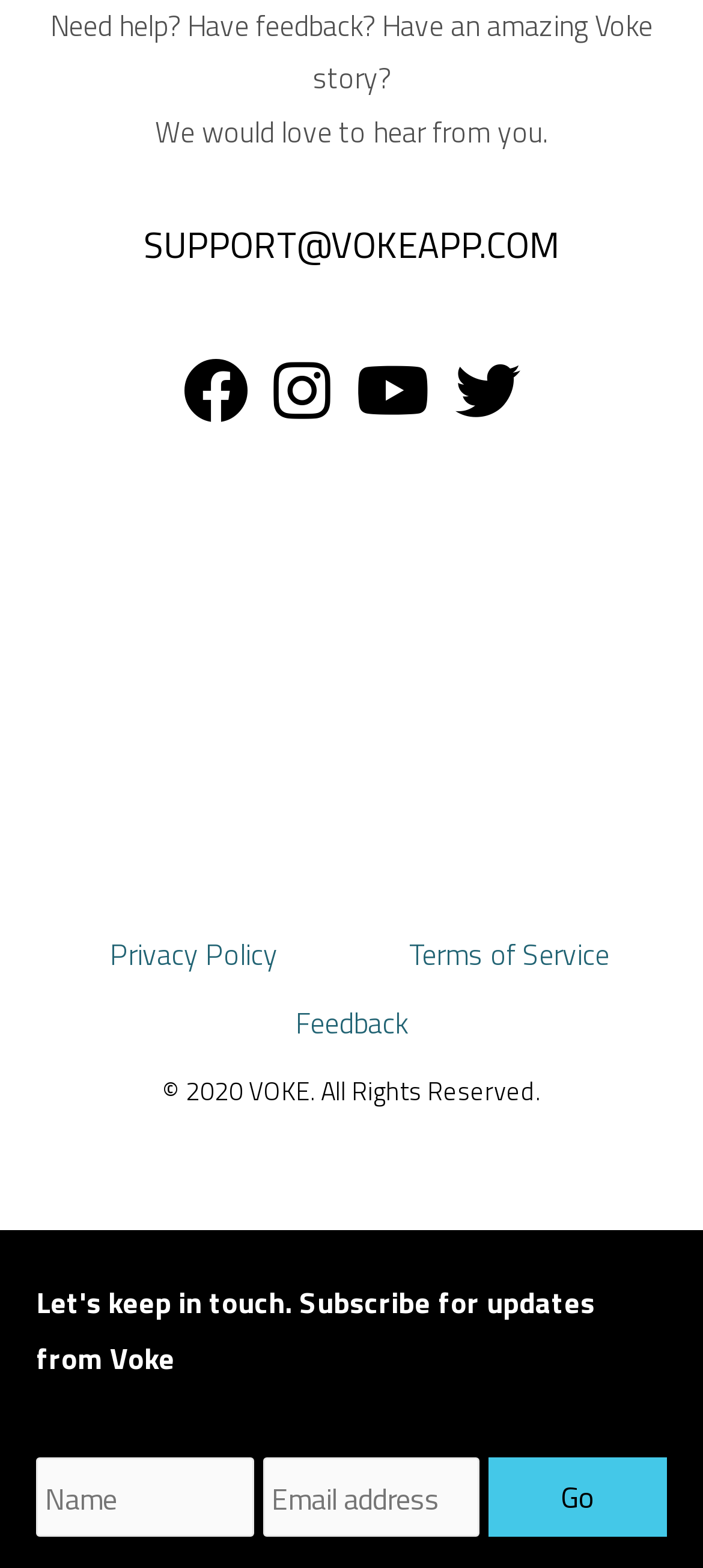Using the webpage screenshot, find the UI element described by name="input_1" placeholder="Email address". Provide the bounding box coordinates in the format (top-left x, top-left y, bottom-right x, bottom-right y), ensuring all values are floating point numbers between 0 and 1.

[0.373, 0.929, 0.682, 0.98]